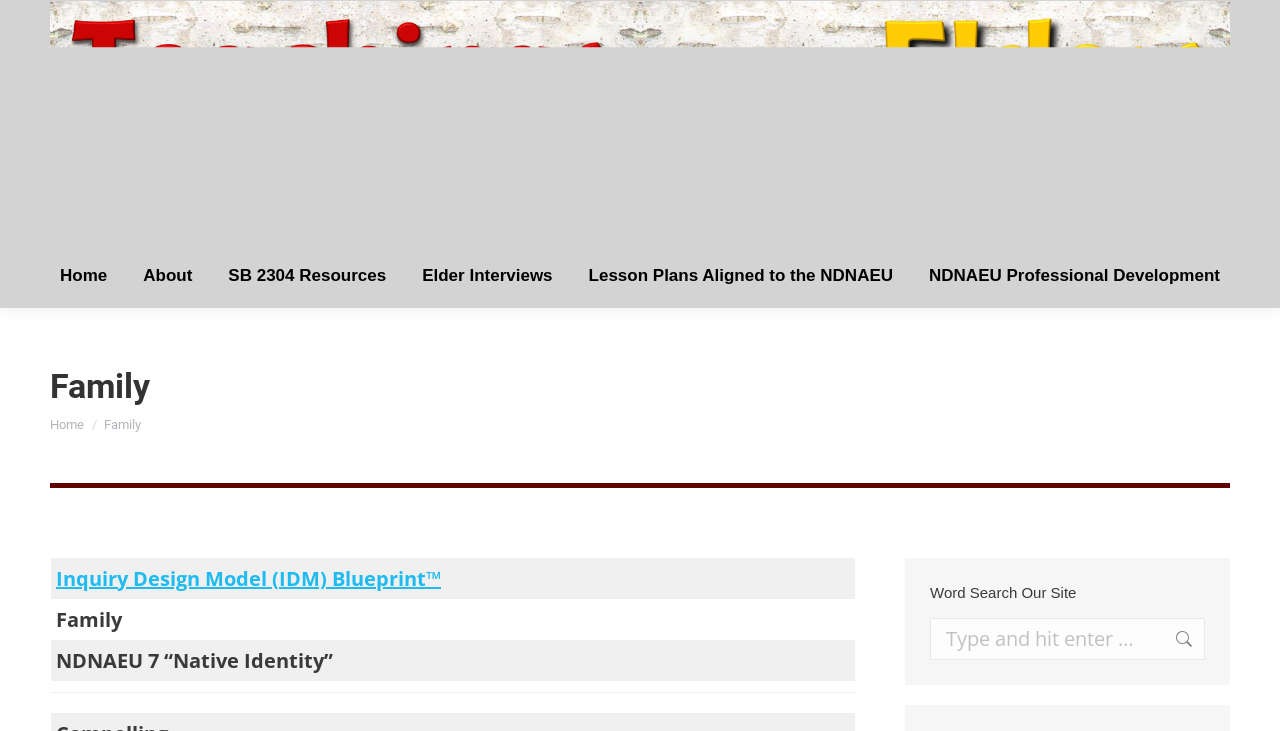Give a one-word or one-phrase response to the question:
What is the name of the family teaching resource?

Teachings of Our Elders